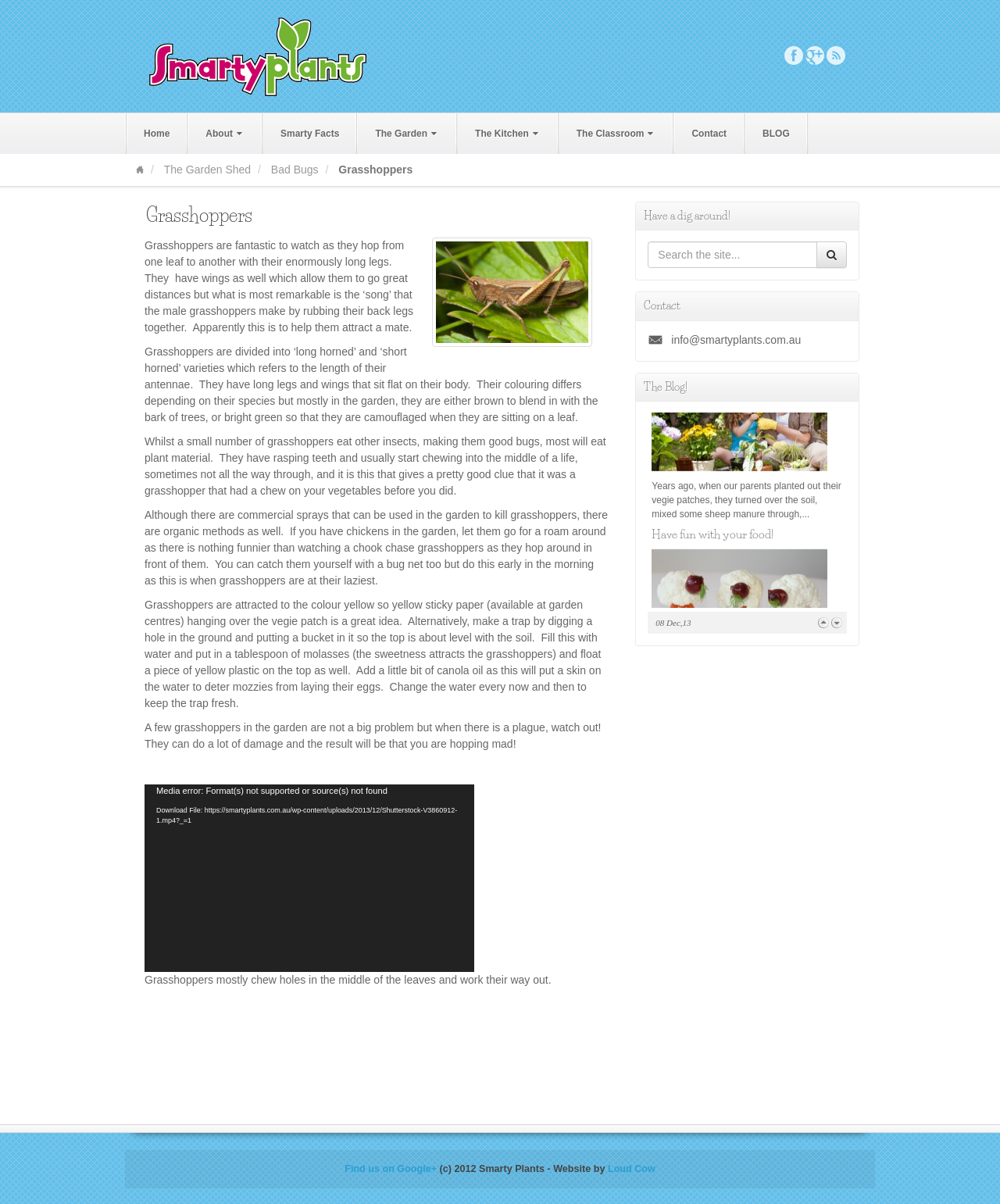Summarize the webpage with a detailed and informative caption.

The webpage is about Smarty Plants, a website focused on plants and gardening for kids. At the top, there is a header section with a logo and links to social media platforms, including Facebook, Google+, and RSS. Below the header, there is a navigation menu with links to various sections of the website, such as Home, About, Smarty Facts, The Garden, The Kitchen, The Classroom, Contact, and BLOG.

The main content of the webpage is an article about grasshoppers, which is divided into several sections. The article starts with a heading "Grasshoppers" and a brief introduction to these insects. The text is accompanied by a video player, which allows users to watch a video about grasshoppers.

The article continues with several paragraphs of text, each describing different aspects of grasshoppers, such as their physical characteristics, behavior, and habits. The text is interspersed with static images and a video player. There are also links to download a video file and to play, mute, or go full screen.

On the right-hand side of the webpage, there are three complementary sections. The first section has a heading "Have a dig around!" and a search box, allowing users to search the website. The second section has a heading "Contact" and displays the website's email address. The third section has a heading "The Blog!" and displays a list of blog posts, each with a heading, image, and brief summary.

At the bottom of the webpage, there is a footer section with links to social media platforms, a copyright notice, and a credit to the website's designer, Loud Cow.